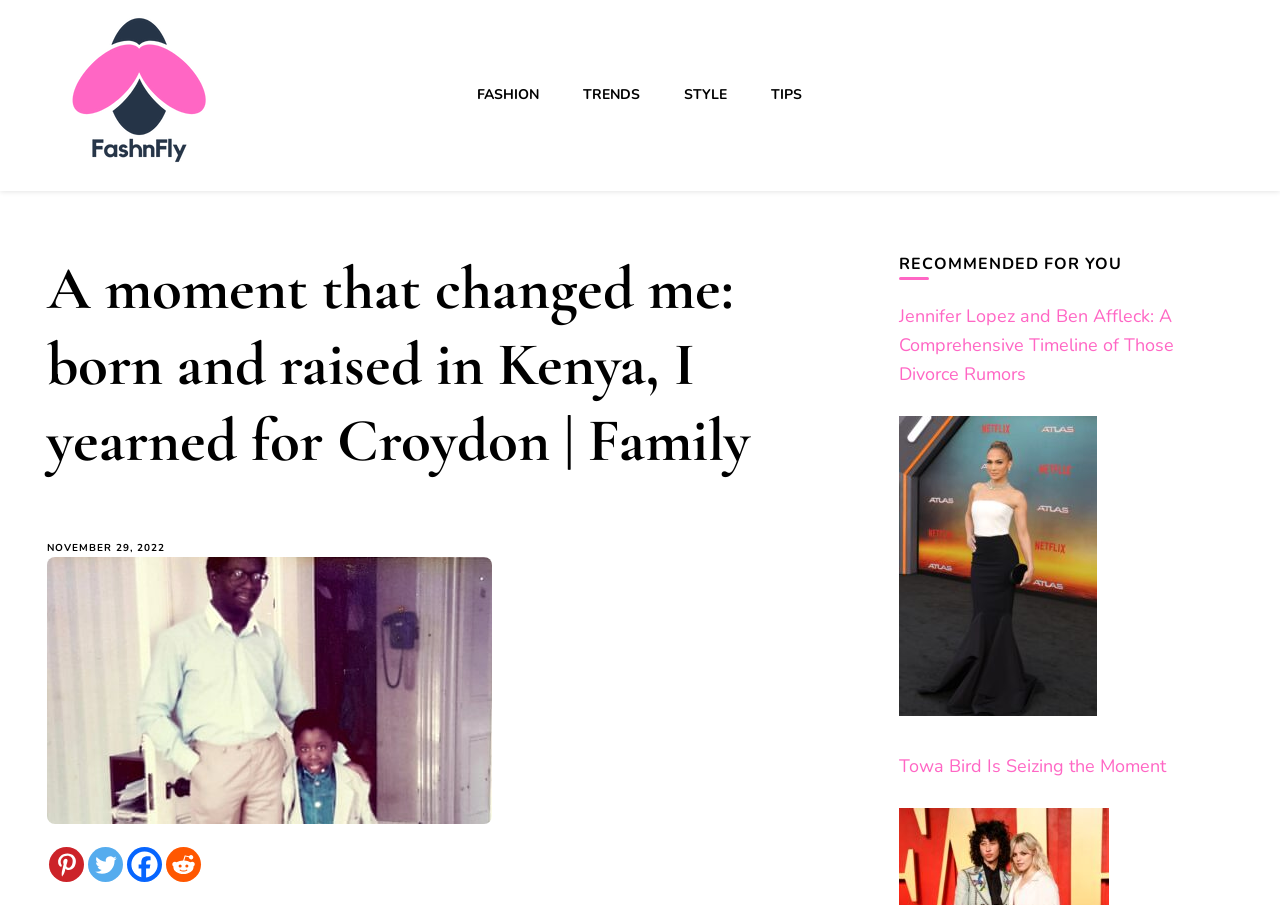Please determine the bounding box coordinates of the element's region to click for the following instruction: "Read the article about Jennifer Lopez and Ben Affleck".

[0.702, 0.336, 0.917, 0.426]